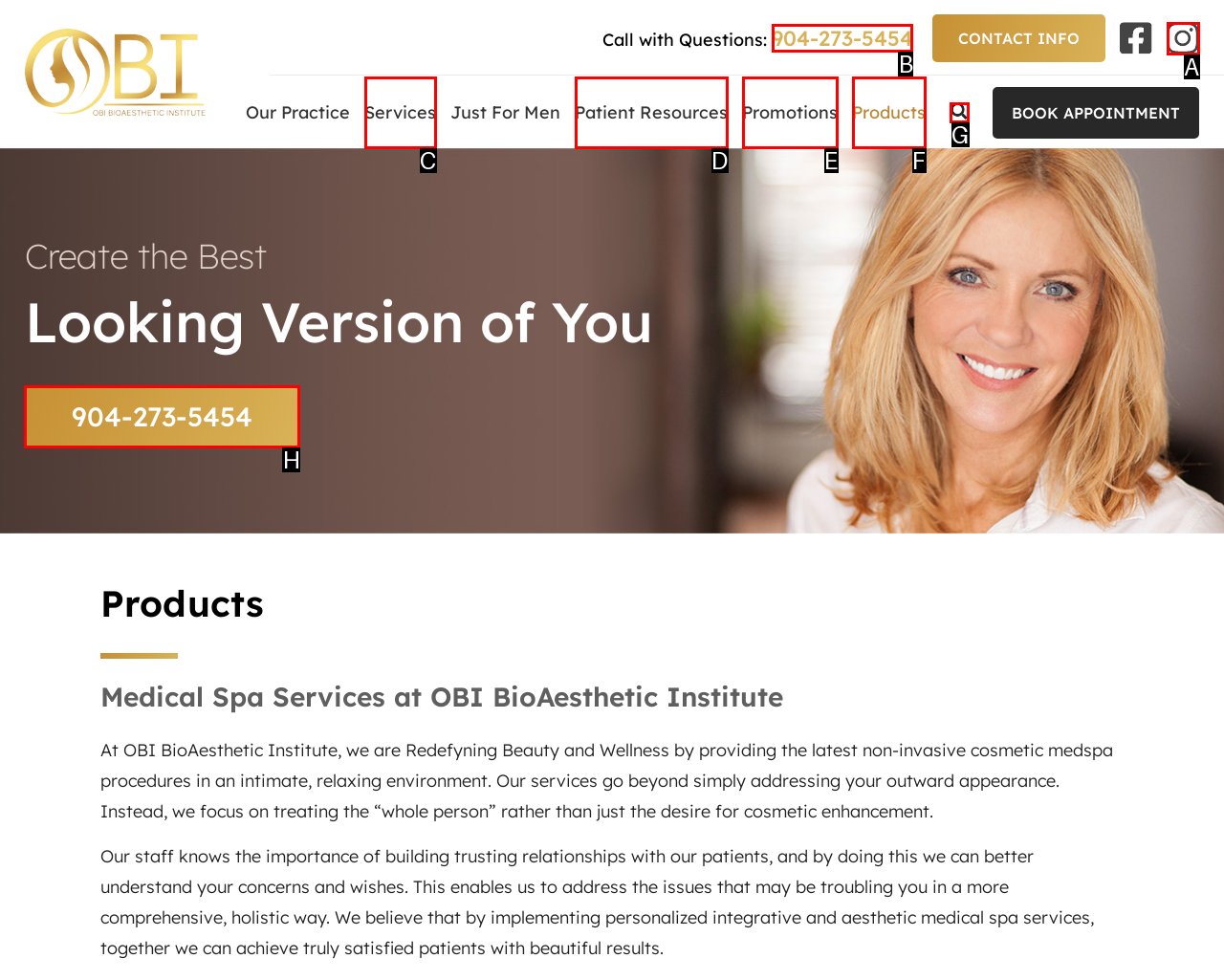To complete the task: Call the phone number, select the appropriate UI element to click. Respond with the letter of the correct option from the given choices.

B